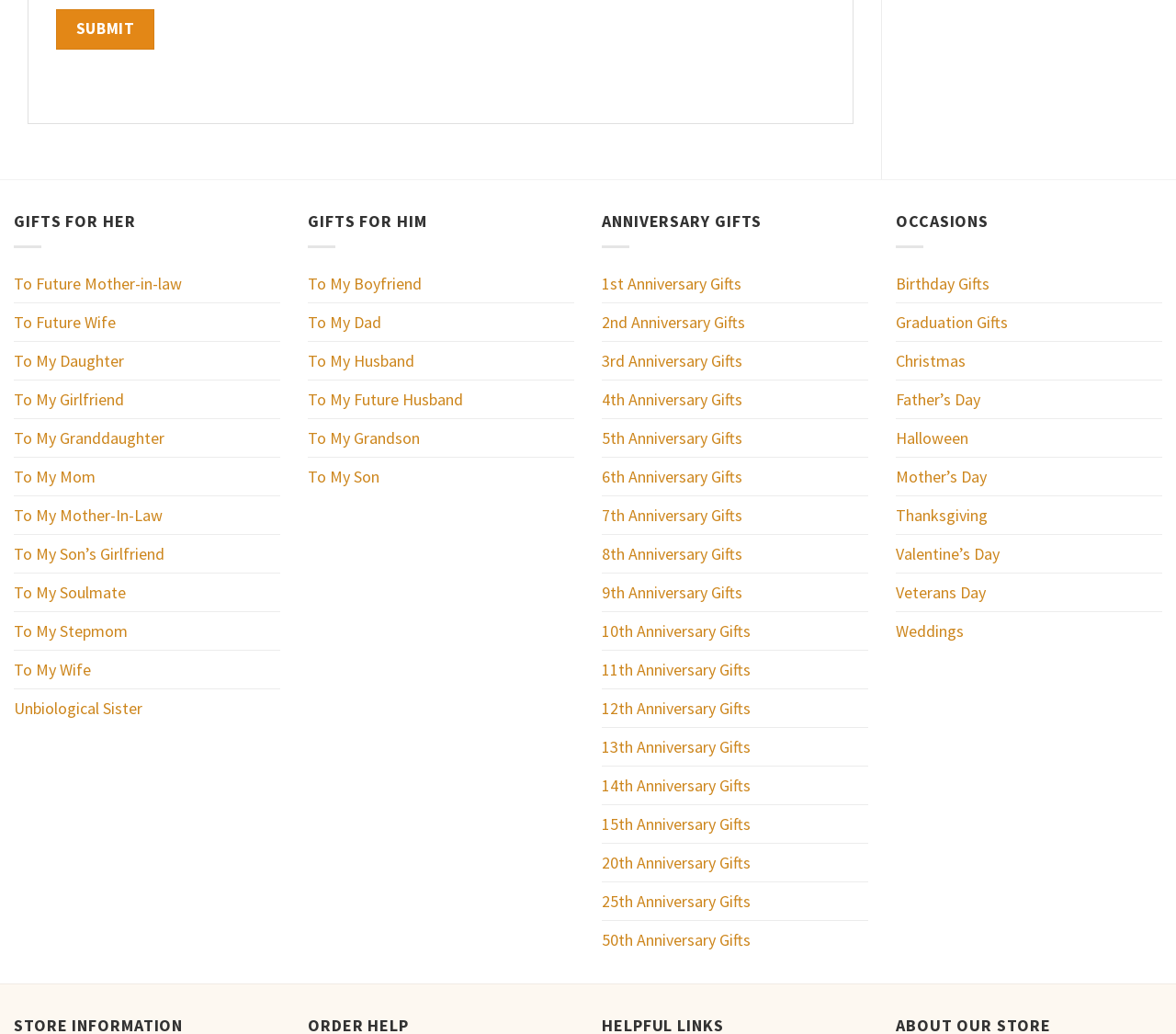Please identify the bounding box coordinates of the element's region that I should click in order to complete the following instruction: "Visit Wix.com". The bounding box coordinates consist of four float numbers between 0 and 1, i.e., [left, top, right, bottom].

None